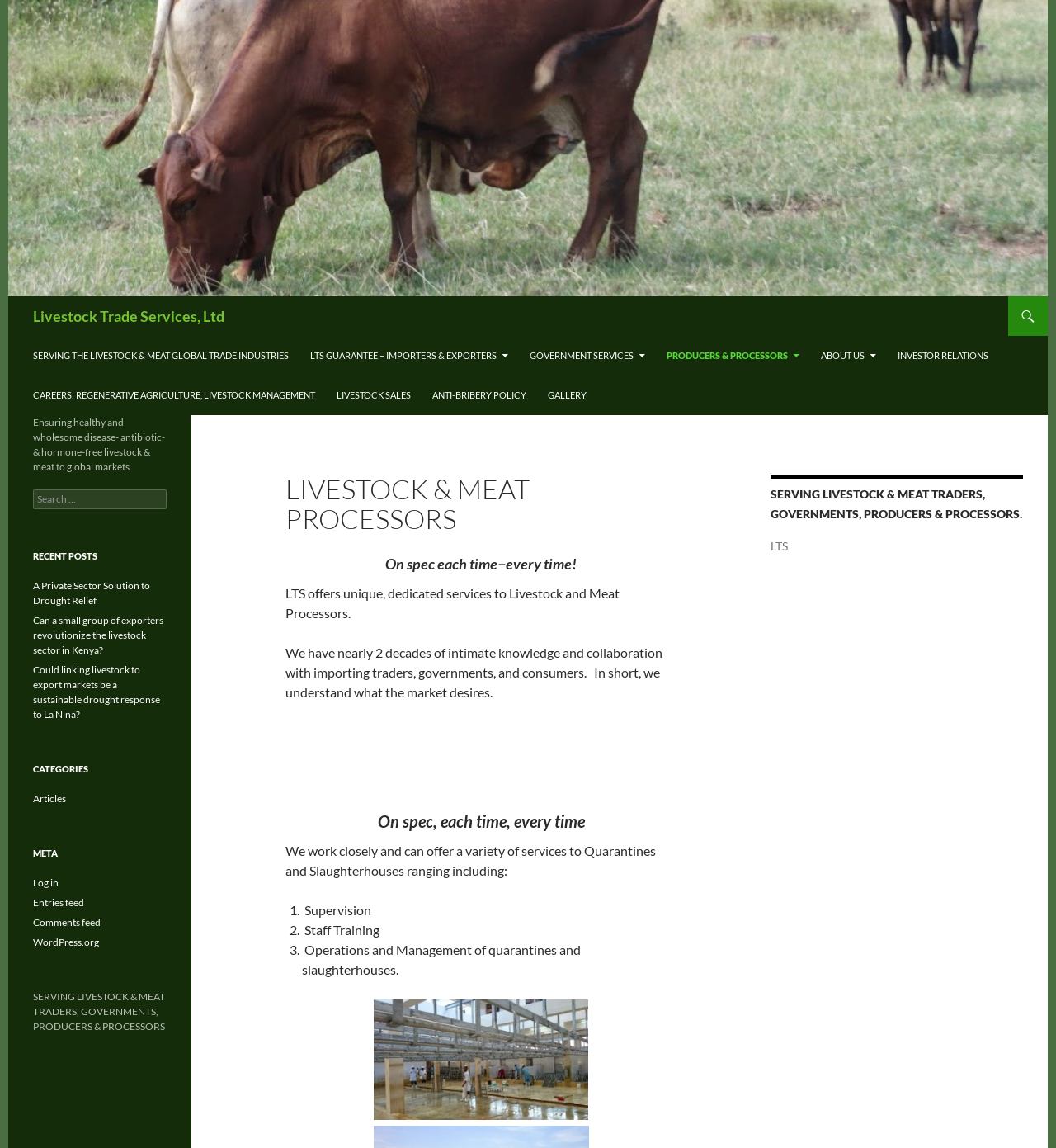Please mark the bounding box coordinates of the area that should be clicked to carry out the instruction: "Read the news about 'New Oral Drug Lowers Cholesterol by 70%'".

None